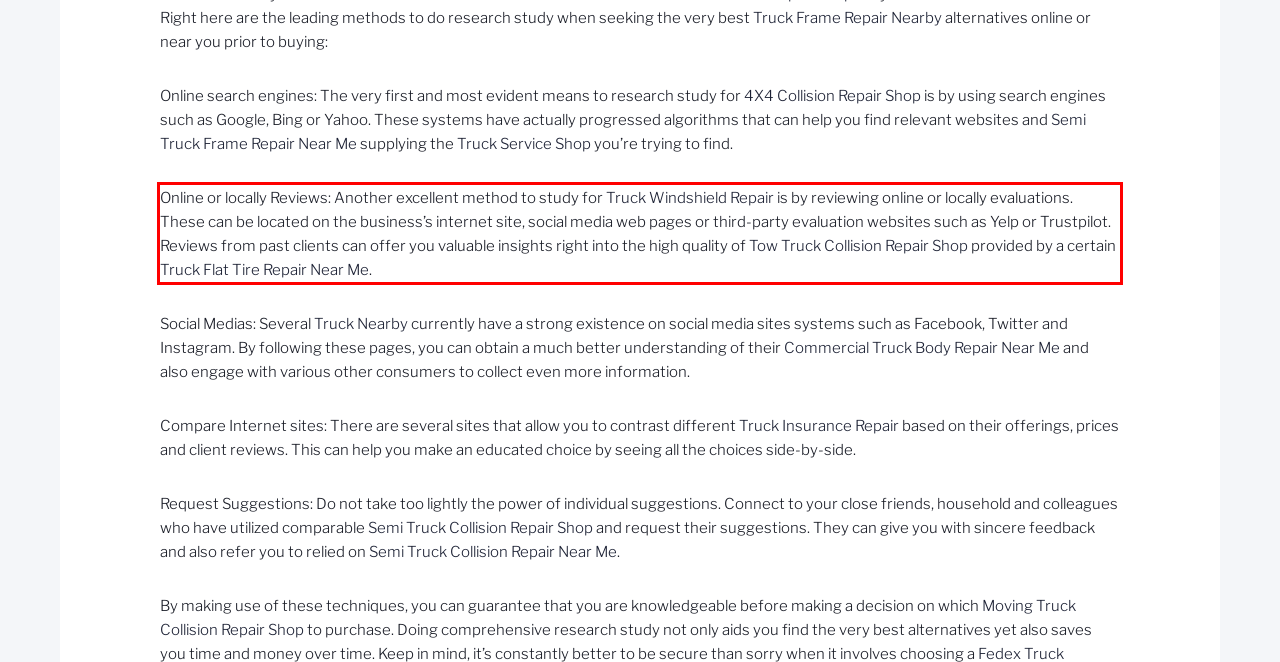You are given a screenshot of a webpage with a UI element highlighted by a red bounding box. Please perform OCR on the text content within this red bounding box.

Online or locally Reviews: Another excellent method to study for Truck Windshield Repair is by reviewing online or locally evaluations. These can be located on the business’s internet site, social media web pages or third-party evaluation websites such as Yelp or Trustpilot. Reviews from past clients can offer you valuable insights right into the high quality of Tow Truck Collision Repair Shop provided by a certain Truck Flat Tire Repair Near Me.